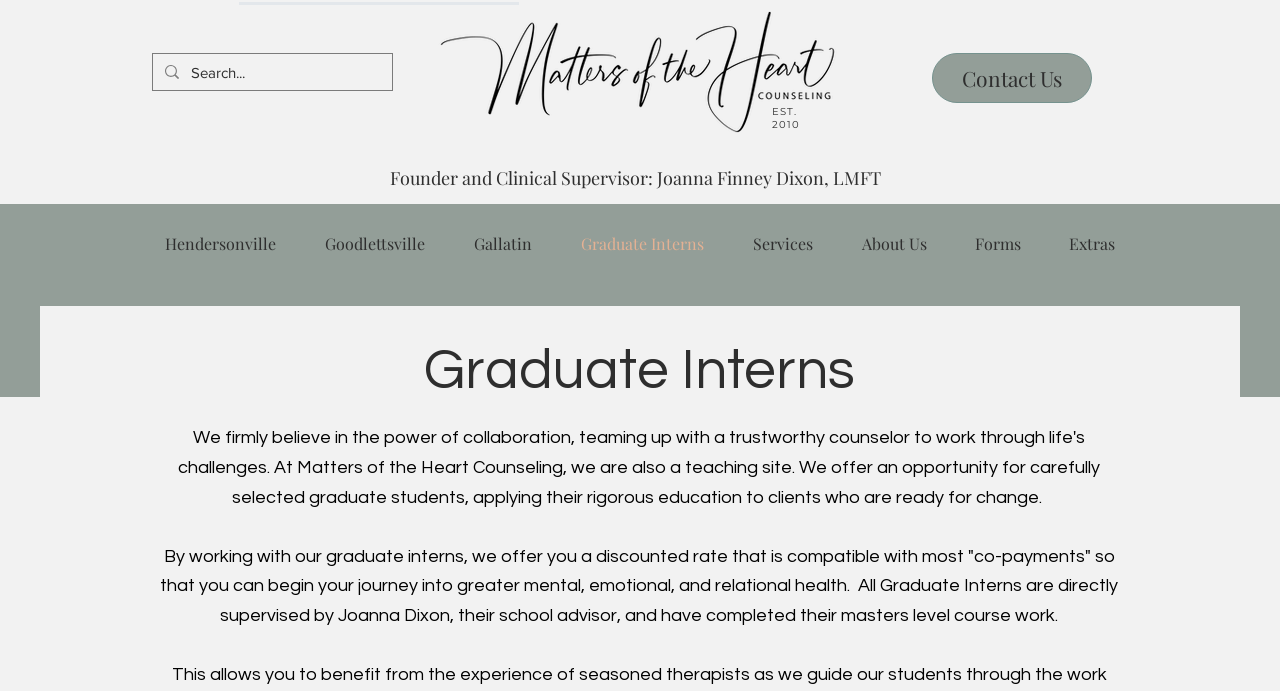Identify the bounding box coordinates for the region to click in order to carry out this instruction: "learn about services". Provide the coordinates using four float numbers between 0 and 1, formatted as [left, top, right, bottom].

[0.569, 0.305, 0.654, 0.399]